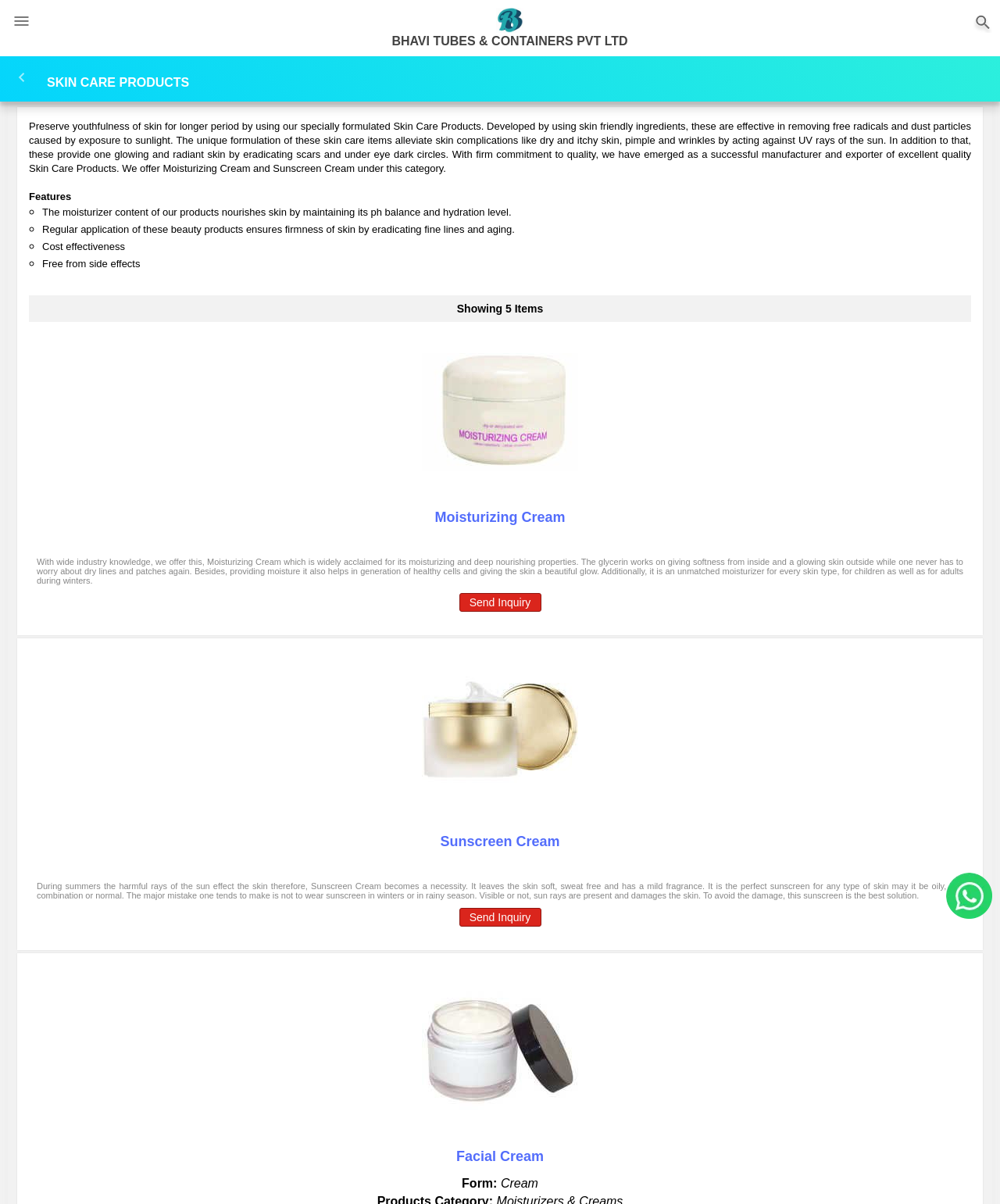Please determine the bounding box coordinates of the area that needs to be clicked to complete this task: 'View Moisturizing Cream details'. The coordinates must be four float numbers between 0 and 1, formatted as [left, top, right, bottom].

[0.037, 0.277, 0.963, 0.407]